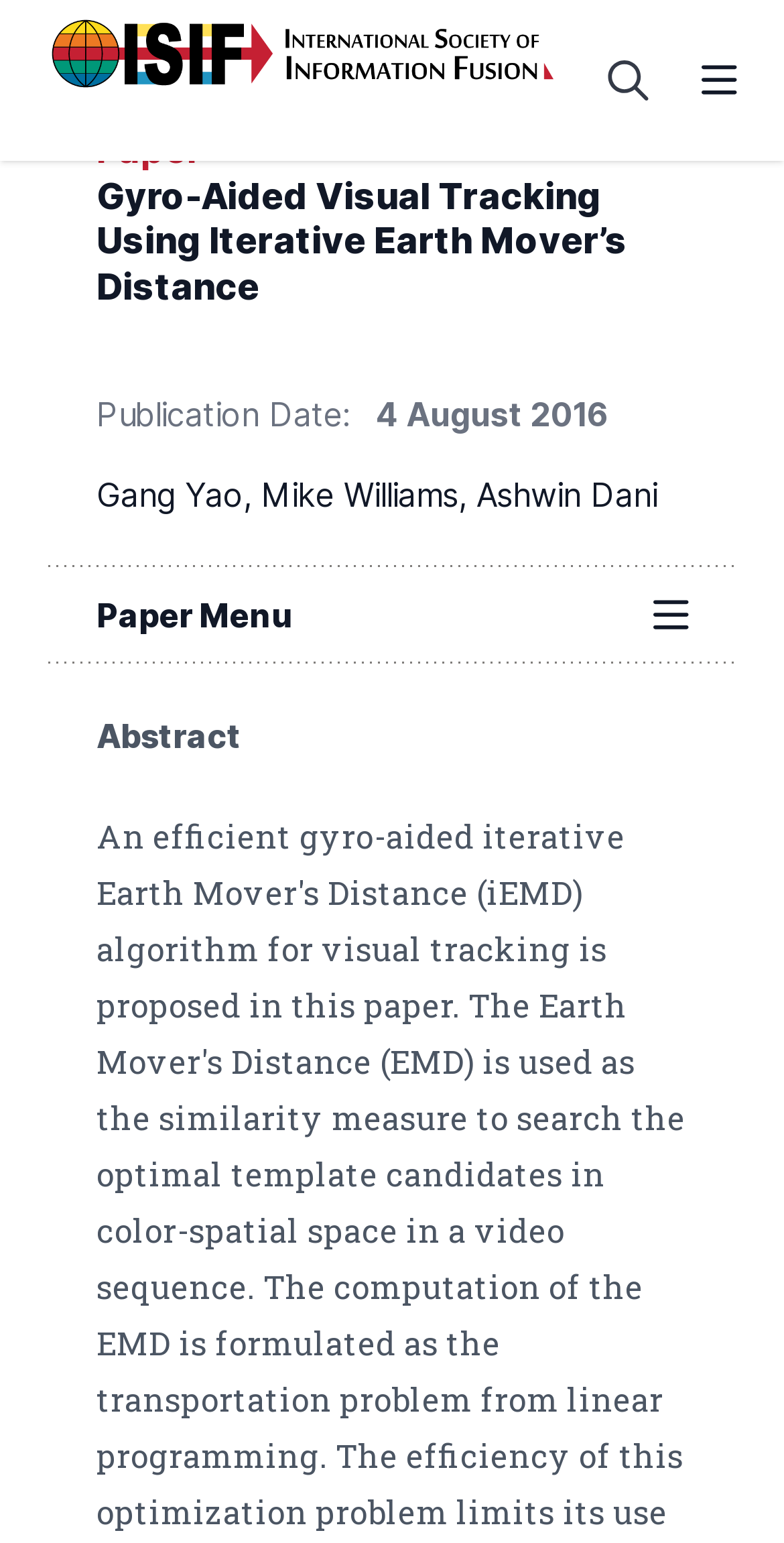Please provide a comprehensive response to the question based on the details in the image: What is the publication date of the paper?

I found the publication date by looking at the 'Publication Date' section, which is located below the paper title. The date is specified as '4 August 2016'.